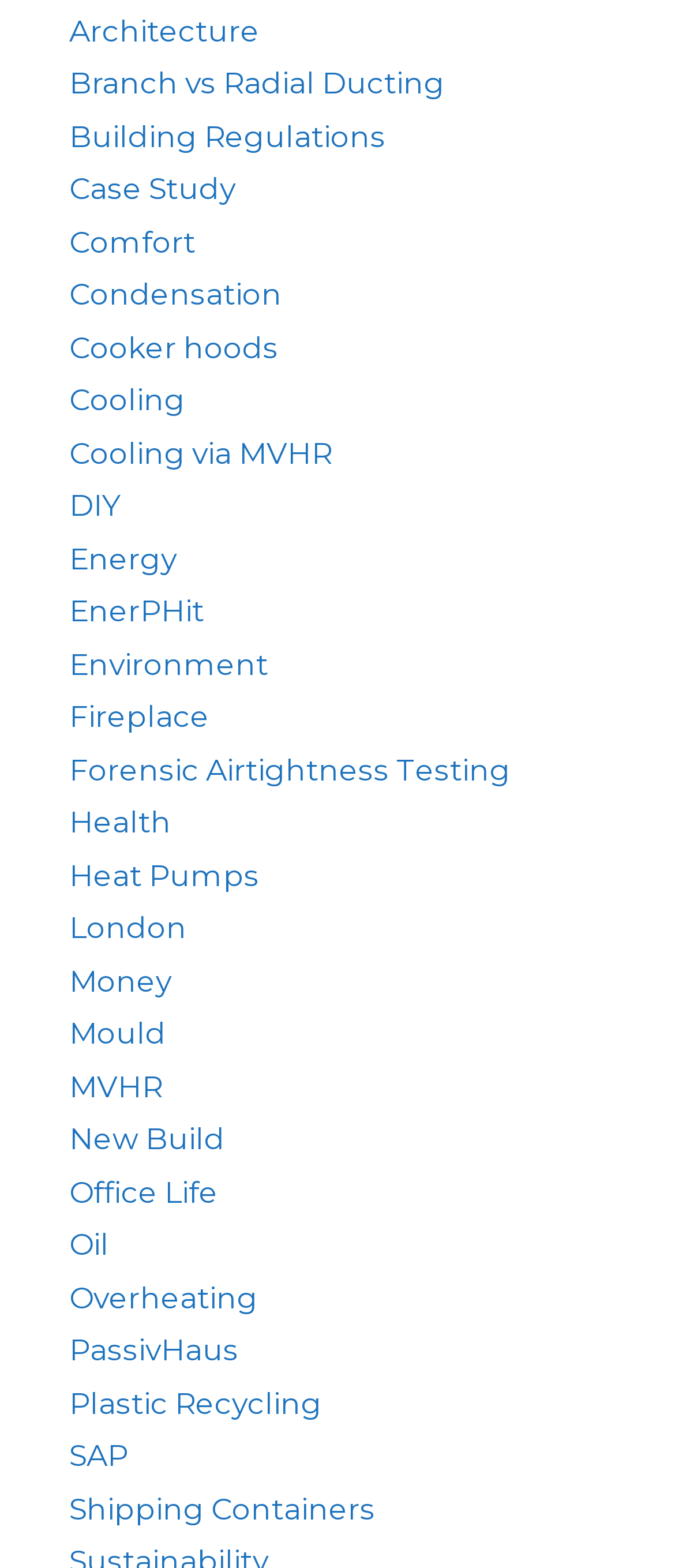Give a succinct answer to this question in a single word or phrase: 
What is the last link on the webpage?

Shipping Containers